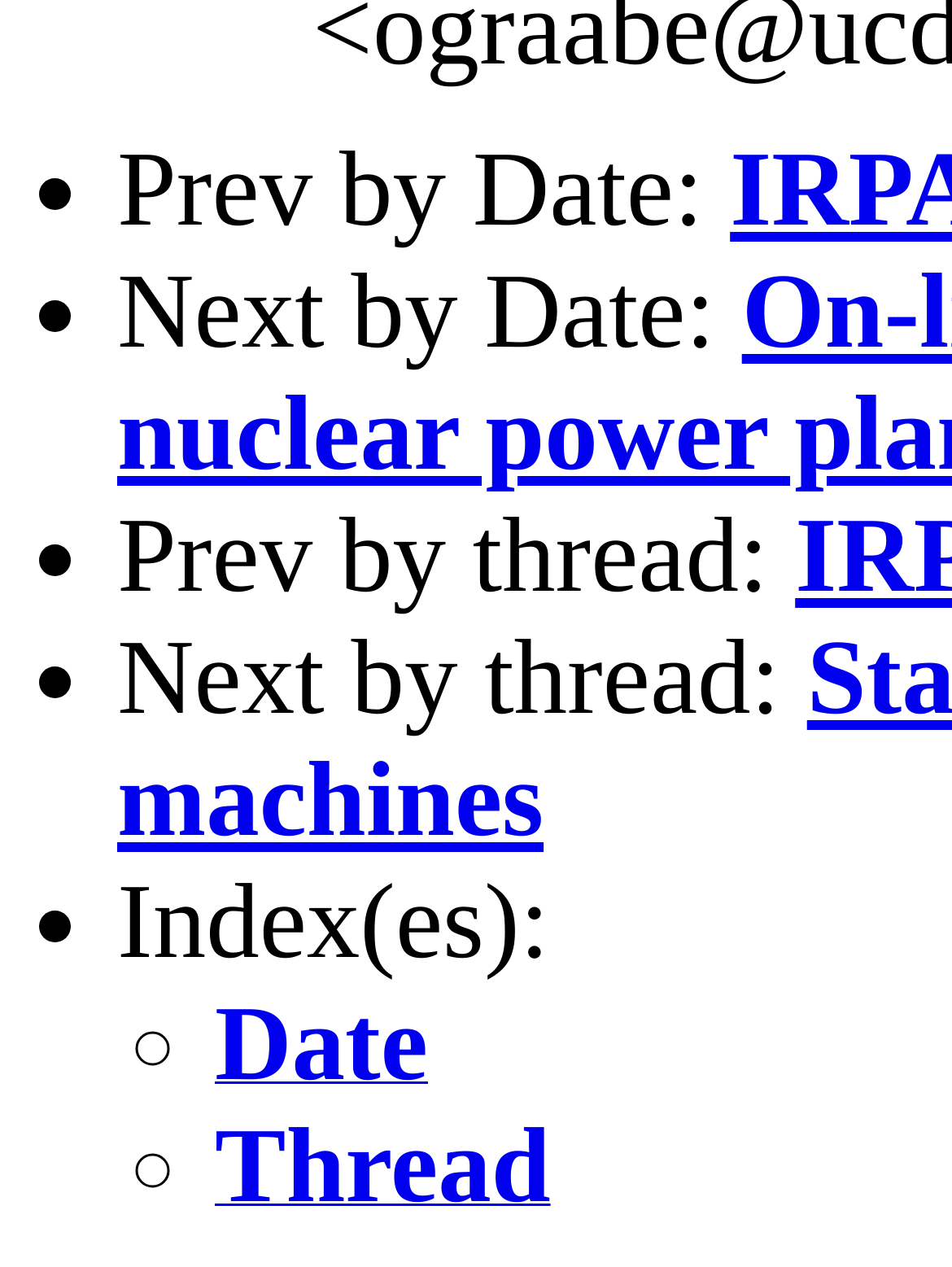What is the last navigation option?
Based on the visual information, provide a detailed and comprehensive answer.

The last navigation option is 'Index(es)' which is indicated by a bullet point and is located at the bottom left of the webpage.